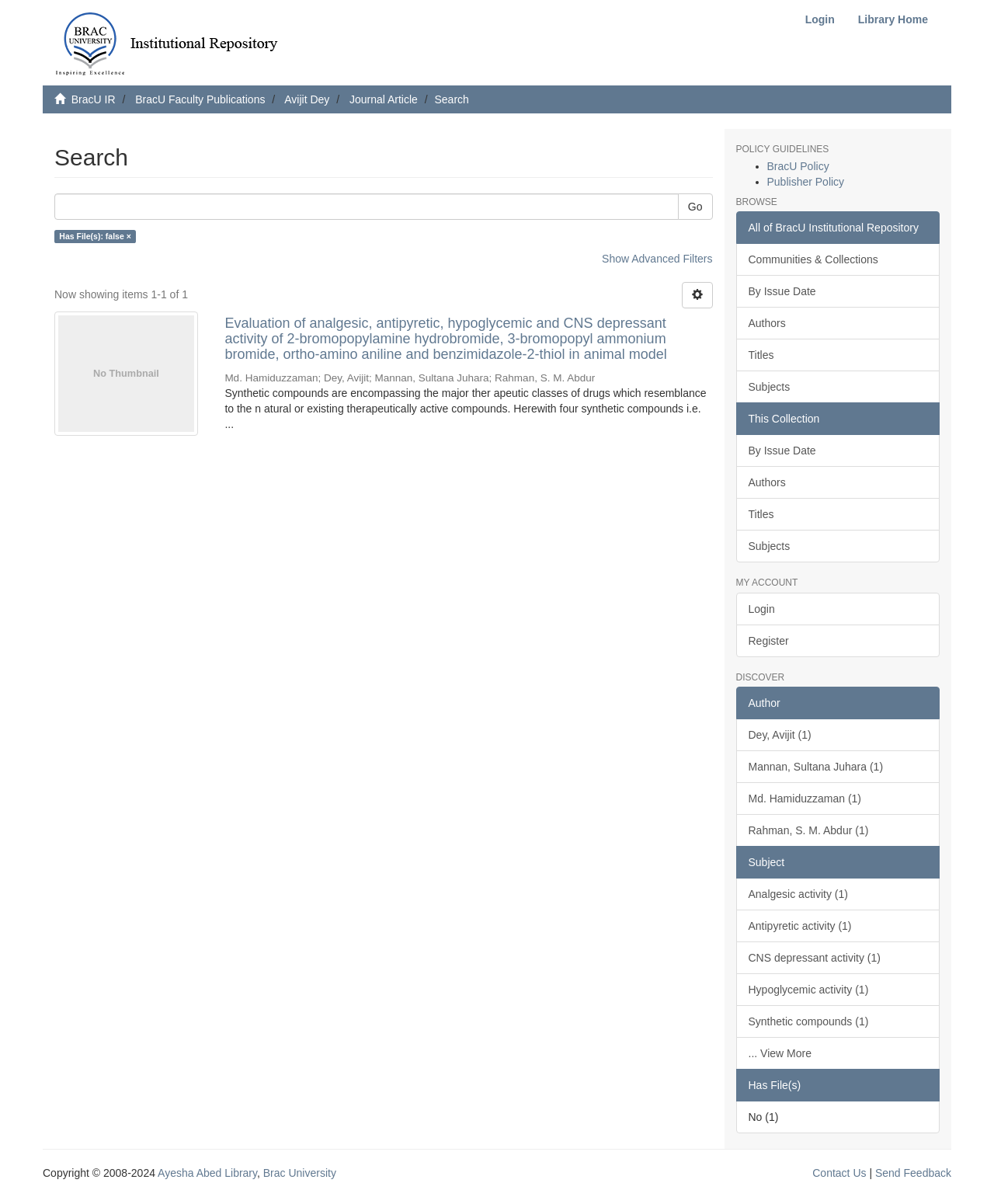Identify the bounding box coordinates of the area that should be clicked in order to complete the given instruction: "Click on 'Login'". The bounding box coordinates should be four float numbers between 0 and 1, i.e., [left, top, right, bottom].

[0.798, 0.003, 0.851, 0.029]